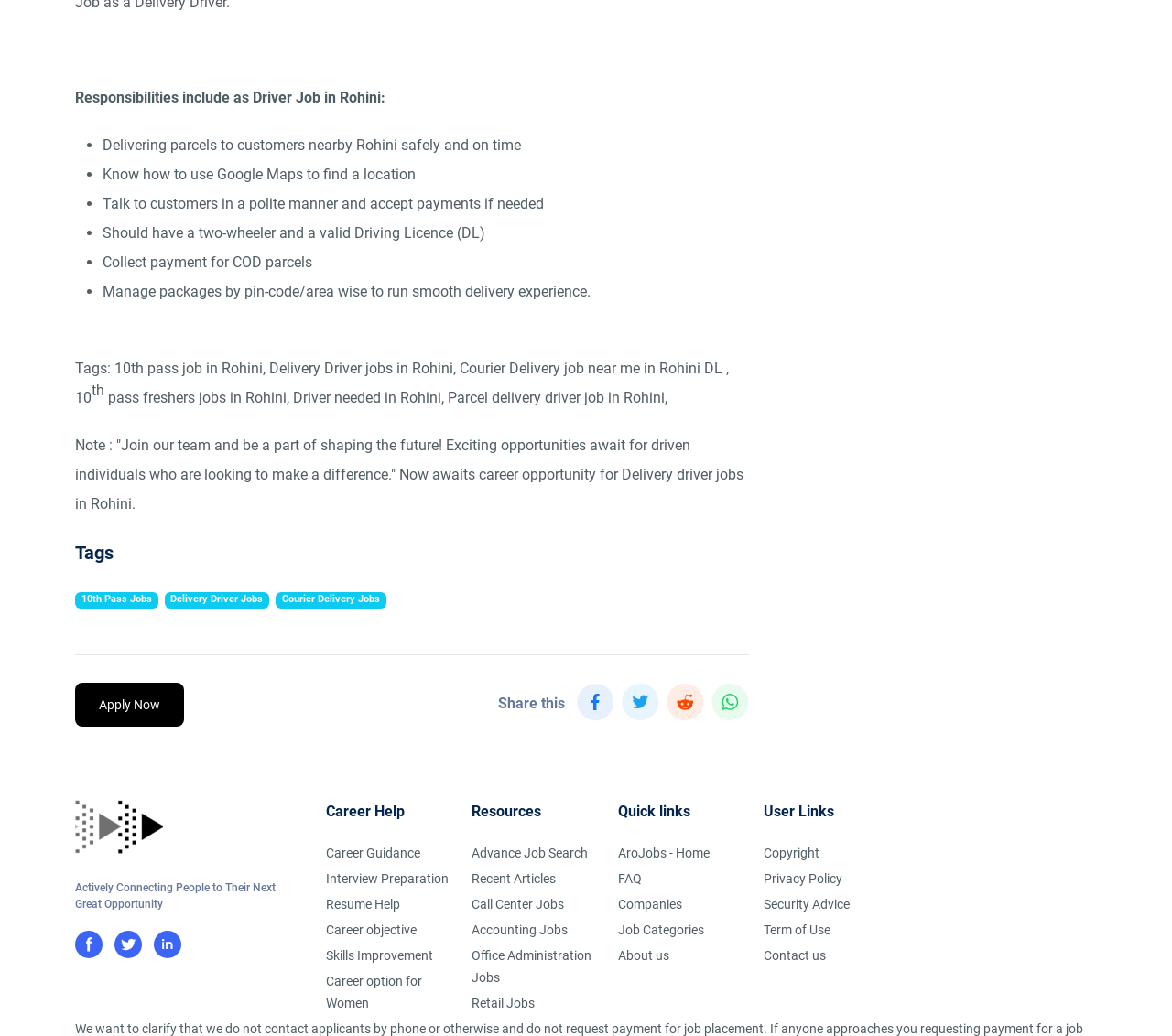Determine the bounding box coordinates of the region to click in order to accomplish the following instruction: "Get Career Guidance". Provide the coordinates as four float numbers between 0 and 1, specifically [left, top, right, bottom].

[0.278, 0.817, 0.358, 0.831]